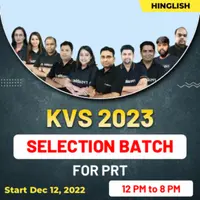Convey a detailed narrative of what is depicted in the image.

The image promotes the "KVS 2023 Selection Batch" tailored for PRT (Primary Teacher) candidates, emphasizing a structured preparation program aimed at successfully navigating the KVS recruitment process. The text highlights that the batch will commence on December 12, 2022, and will operate from 12 PM to 8 PM. The design features a group of instructors, underscoring a collaborative and supportive learning environment. Additionally, the word "Hinglish" indicates that the instruction may incorporate both Hindi and English, catering to a diverse audience. This initiative is geared towards equipping future teachers with the necessary skills and knowledge for the upcoming KVS examination.